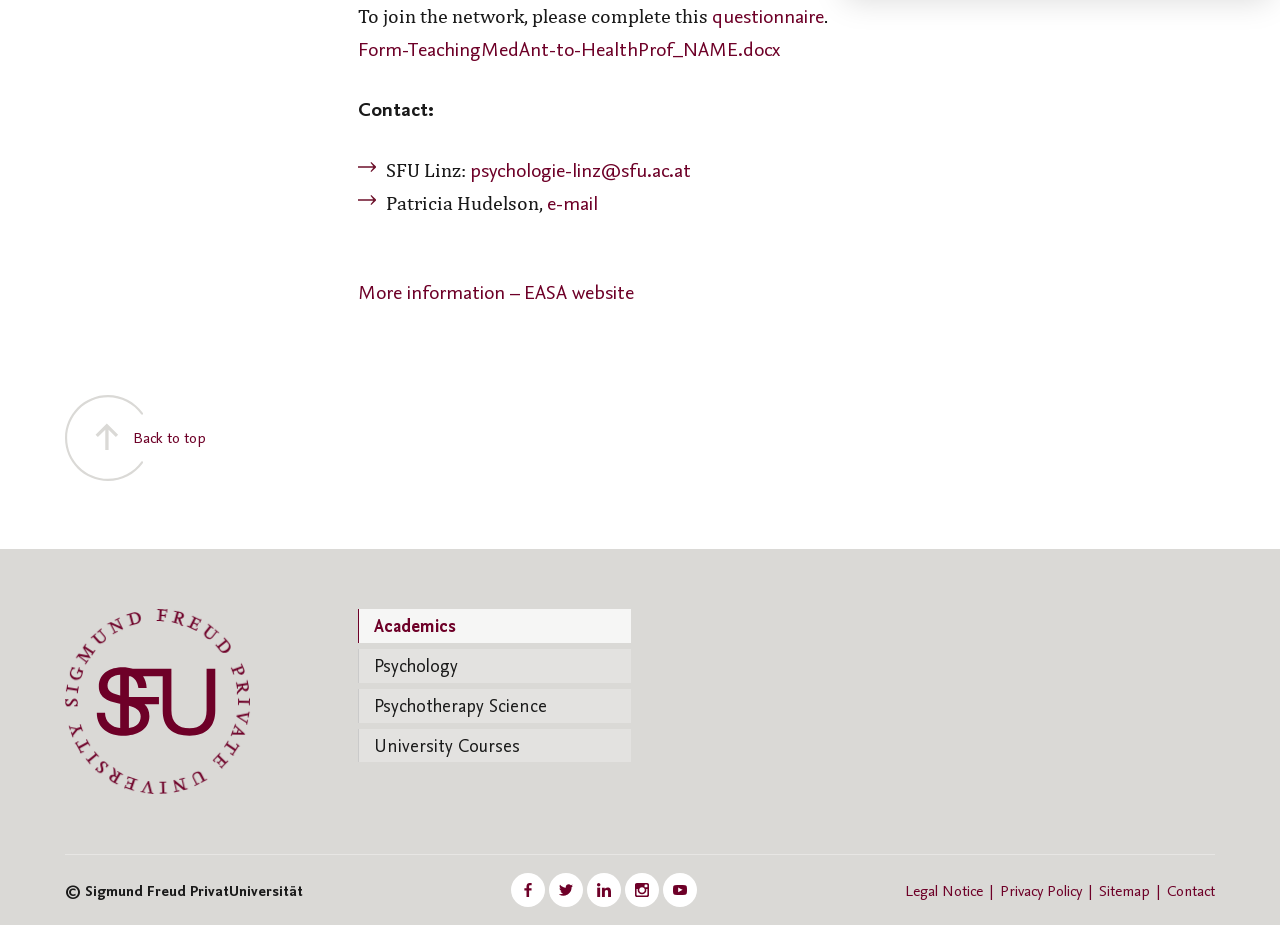Find and specify the bounding box coordinates that correspond to the clickable region for the instruction: "Visit the 'EASA website' for more information".

[0.279, 0.299, 0.495, 0.329]